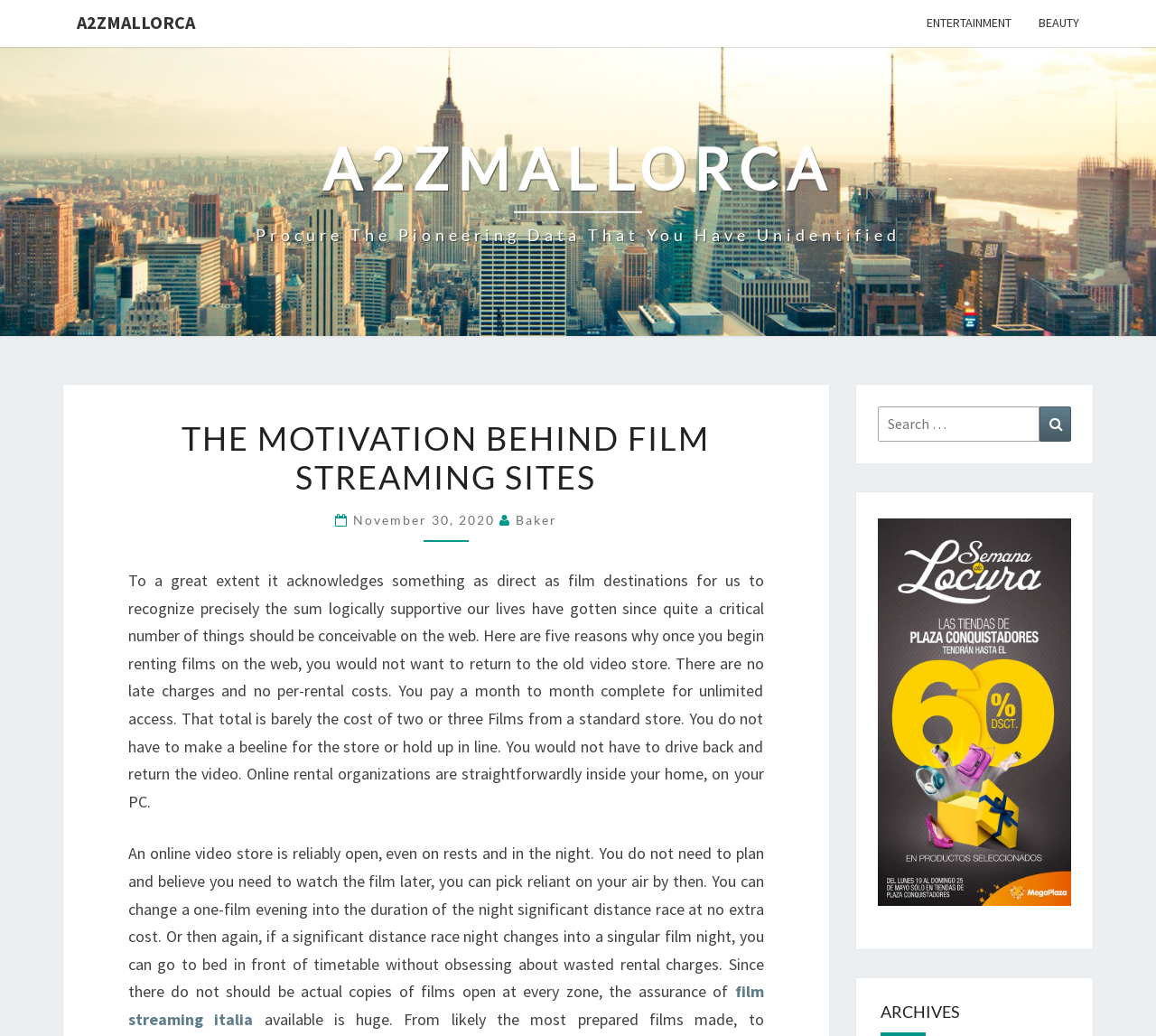Please identify the bounding box coordinates of the element that needs to be clicked to execute the following command: "Search for something". Provide the bounding box using four float numbers between 0 and 1, formatted as [left, top, right, bottom].

[0.899, 0.392, 0.927, 0.426]